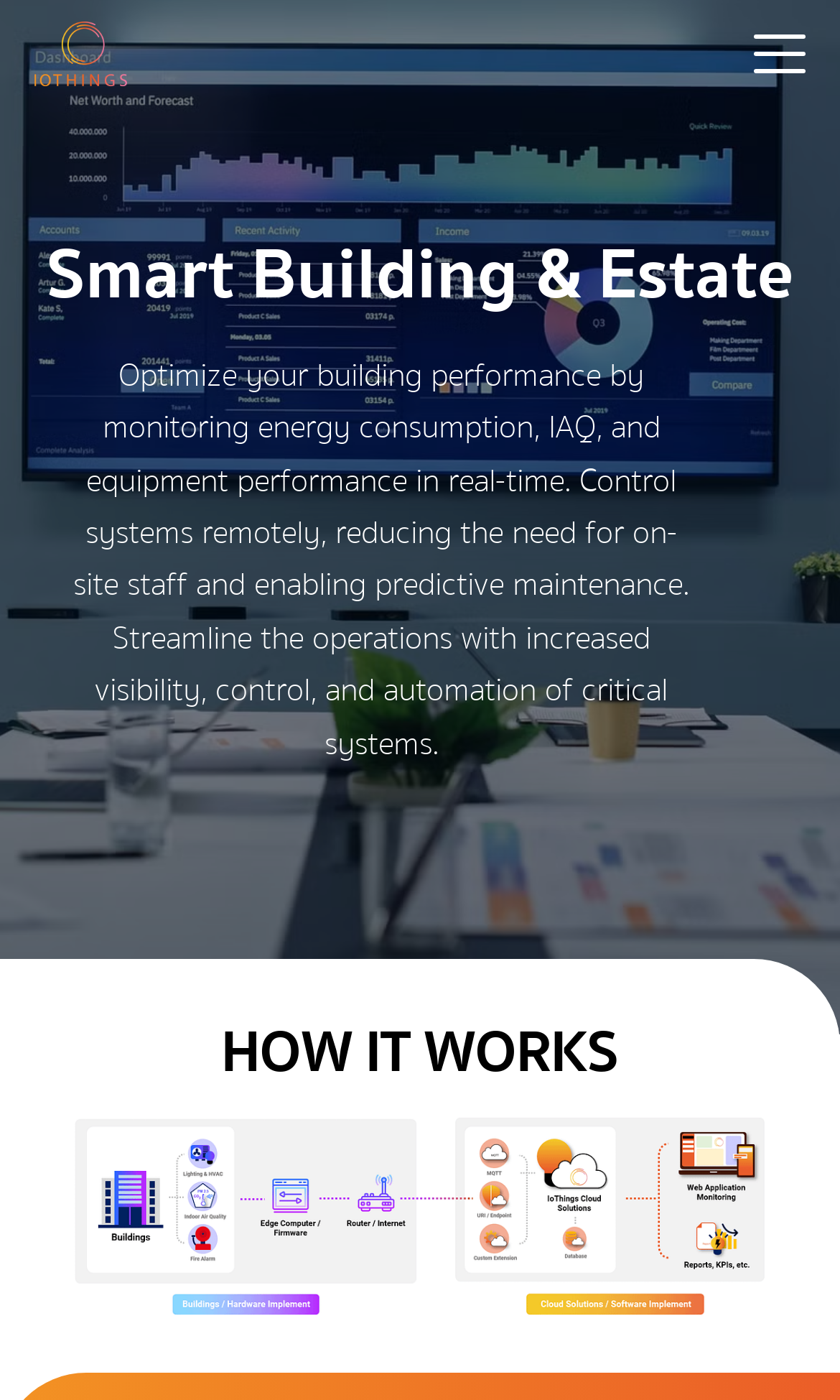Please determine the bounding box of the UI element that matches this description: parent_node: Search for:. The coordinates should be given as (top-left x, top-left y, bottom-right x, bottom-right y), with all values between 0 and 1.

[0.808, 0.735, 0.891, 0.785]